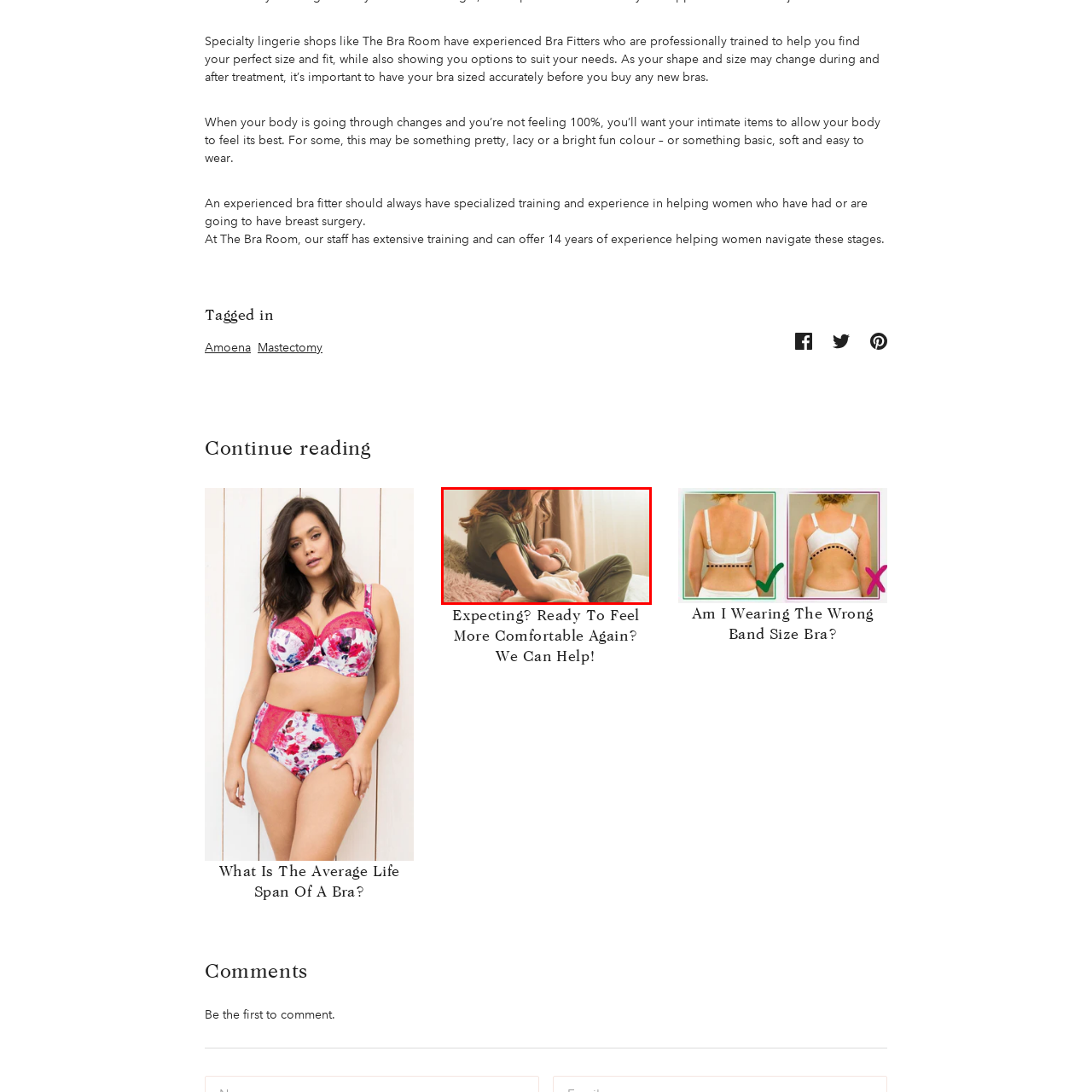What is the focus of the discussion related to this image? Analyze the image within the red bounding box and give a one-word or short-phrase response.

Motherhood